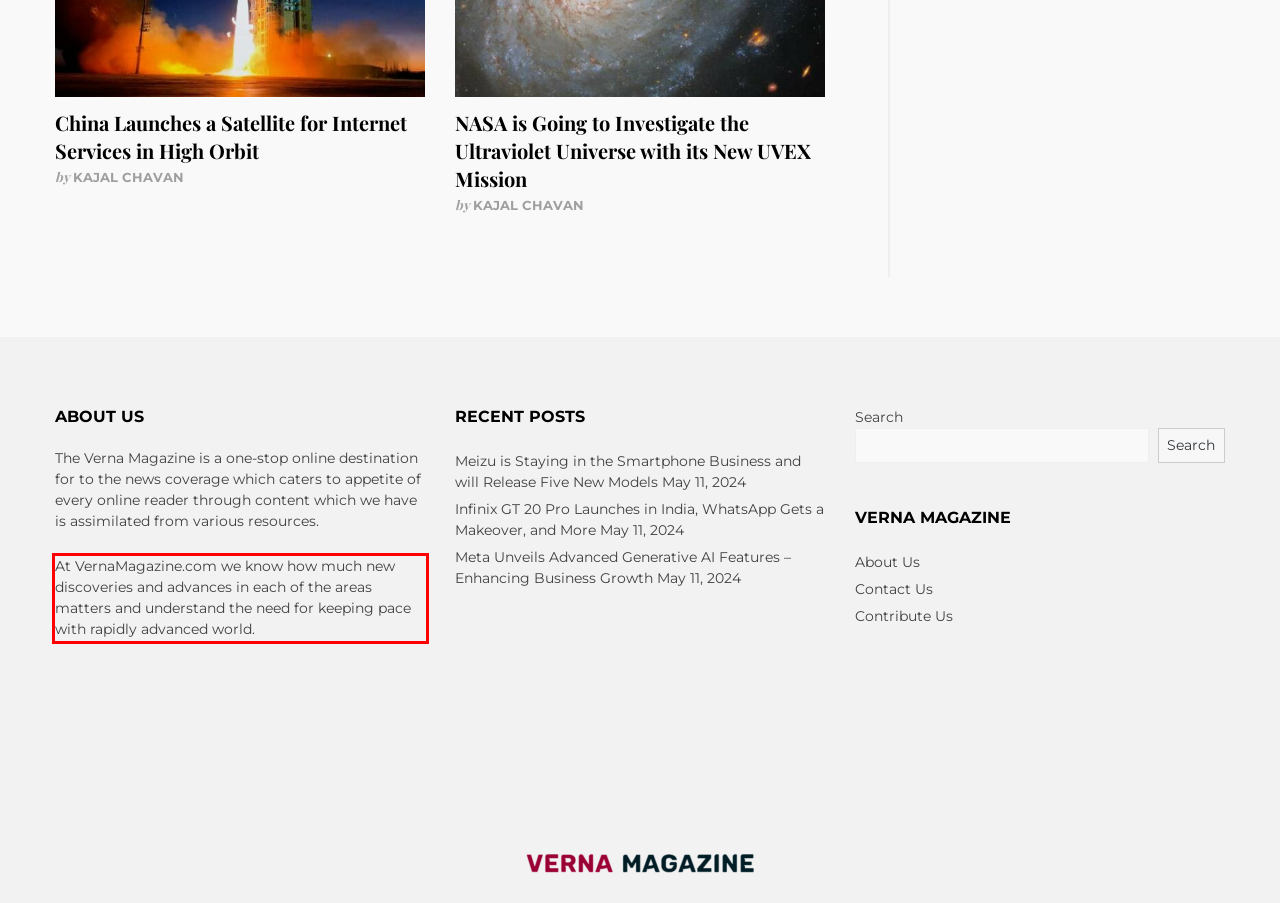Perform OCR on the text inside the red-bordered box in the provided screenshot and output the content.

At VernaMagazine.com we know how much new discoveries and advances in each of the areas matters and understand the need for keeping pace with rapidly advanced world.